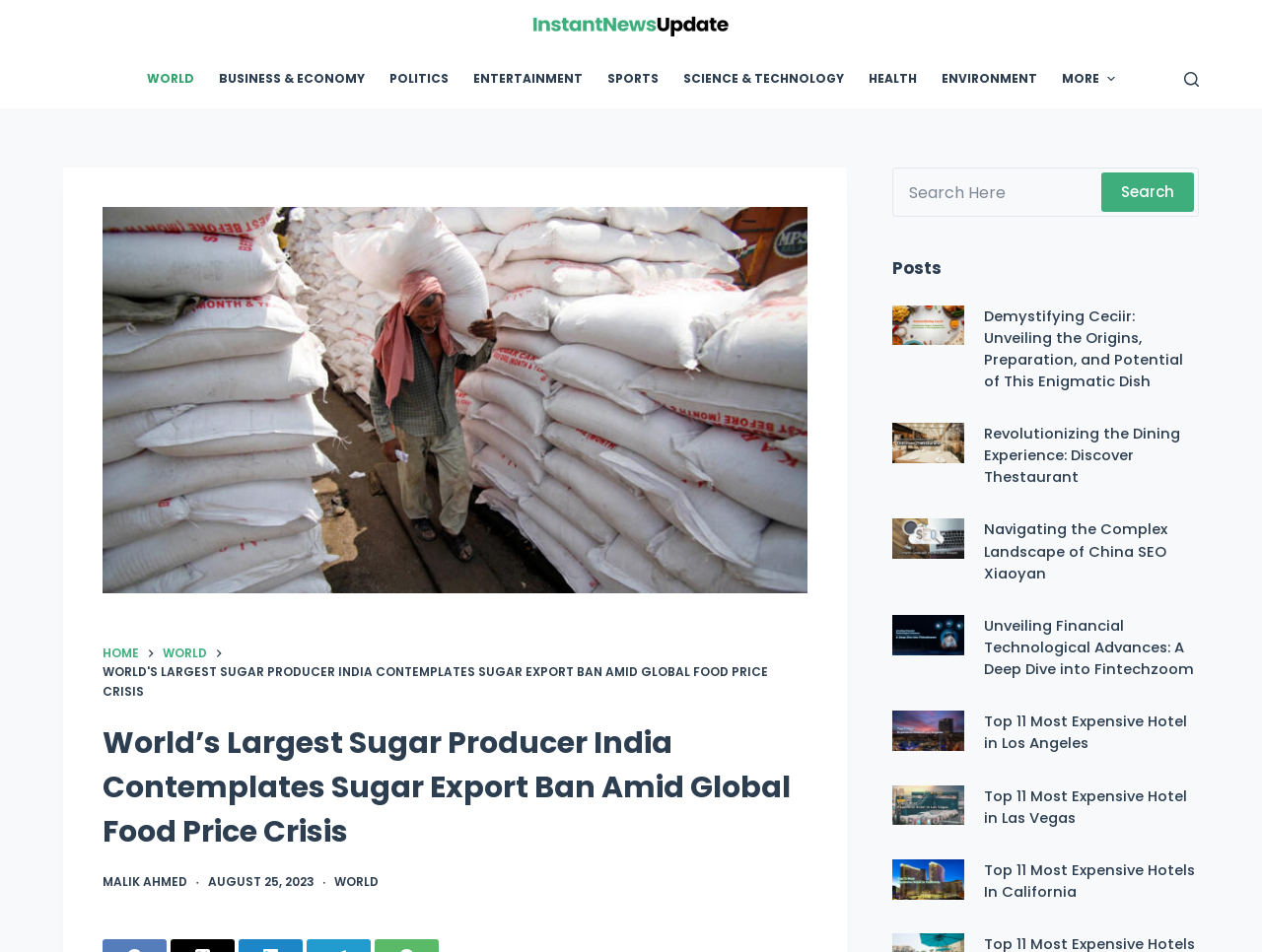What is the purpose of the search button?
From the image, provide a succinct answer in one word or a short phrase.

To search the website